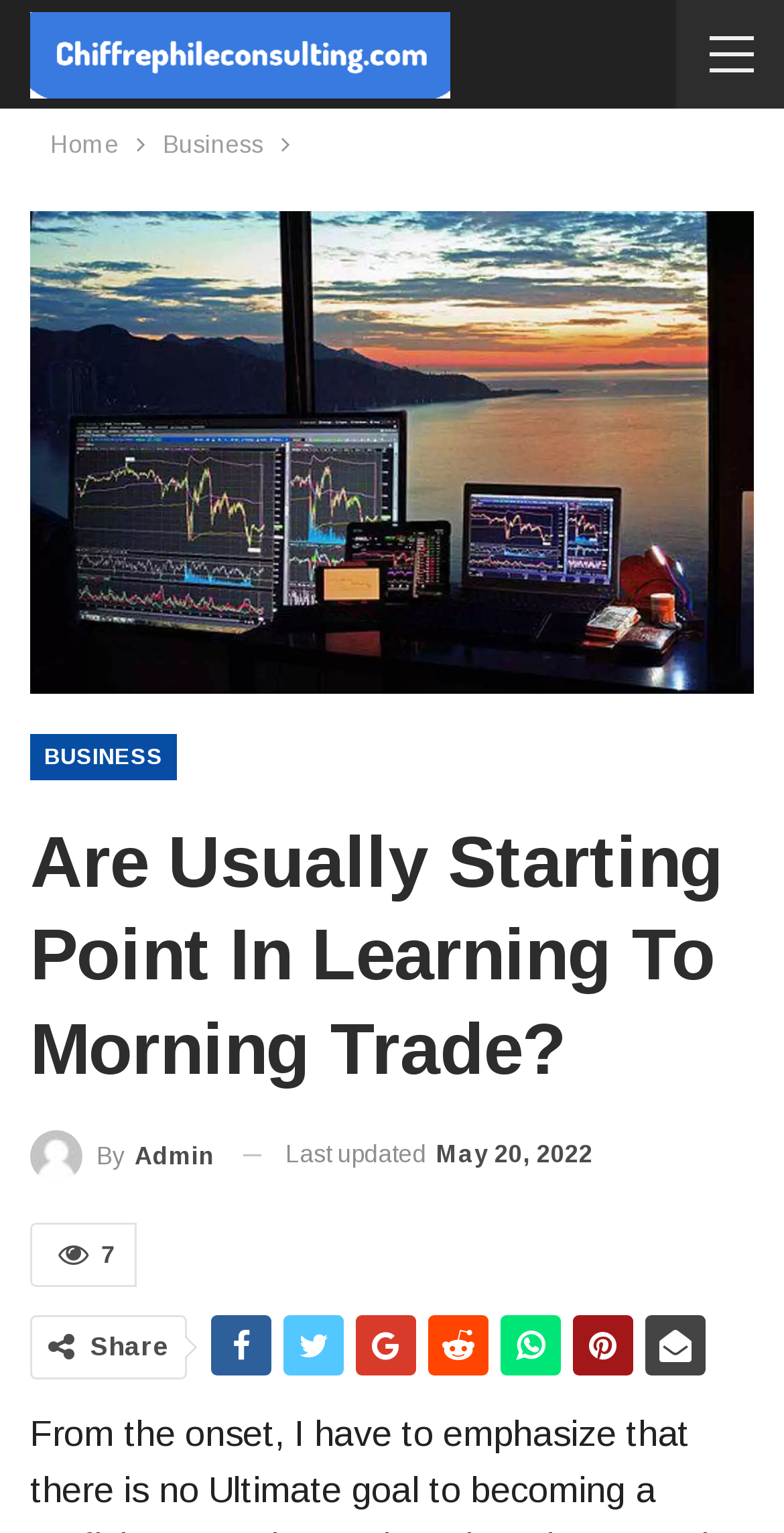What is the category of the article?
Please provide a single word or phrase in response based on the screenshot.

Business